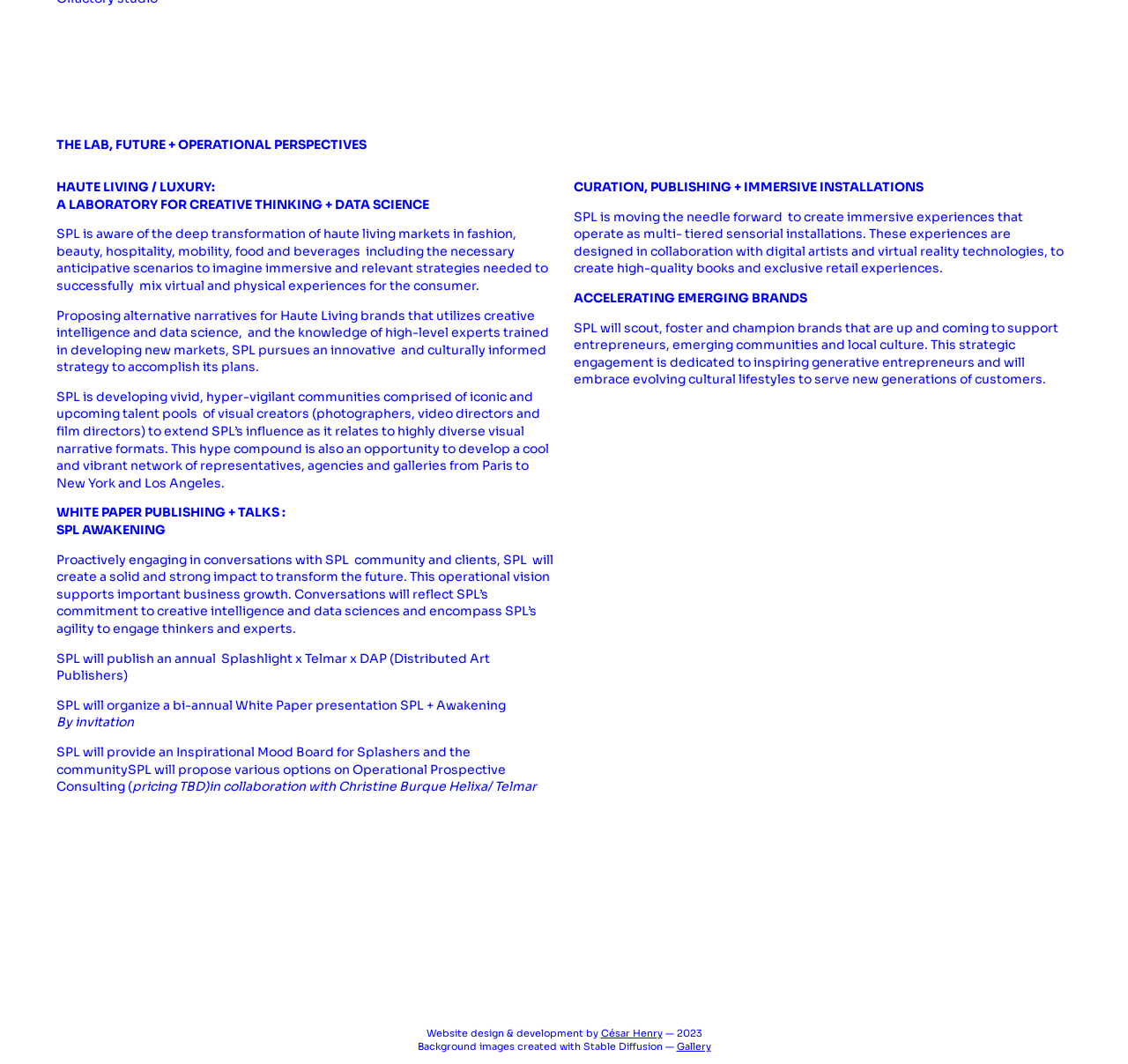Provide the bounding box coordinates of the HTML element described by the text: "César Henry". The coordinates should be in the format [left, top, right, bottom] with values between 0 and 1.

[0.532, 0.965, 0.587, 0.977]